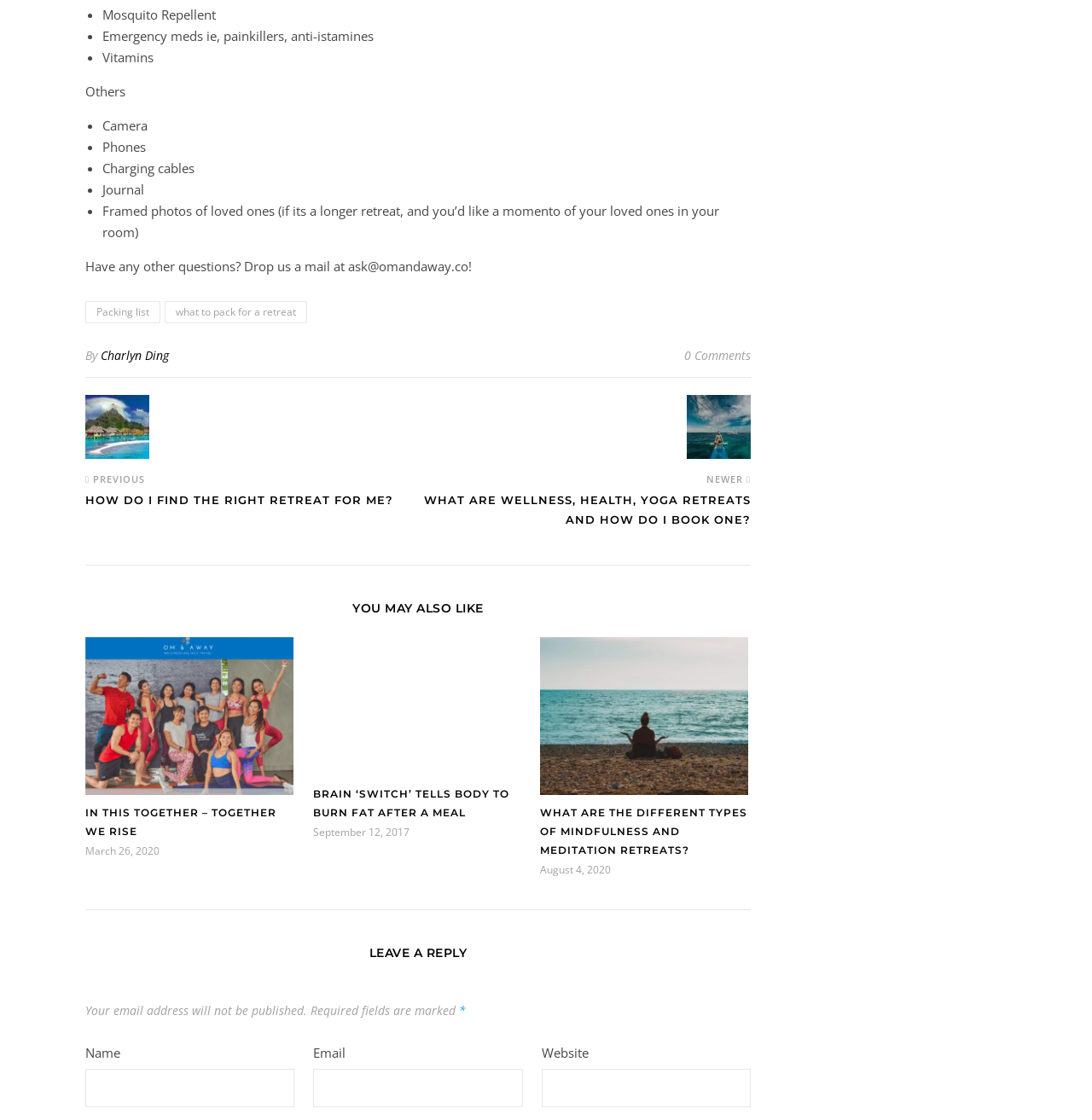Please determine the bounding box coordinates of the clickable area required to carry out the following instruction: "Click on 'what to pack for a retreat'". The coordinates must be four float numbers between 0 and 1, represented as [left, top, right, bottom].

[0.151, 0.269, 0.281, 0.289]